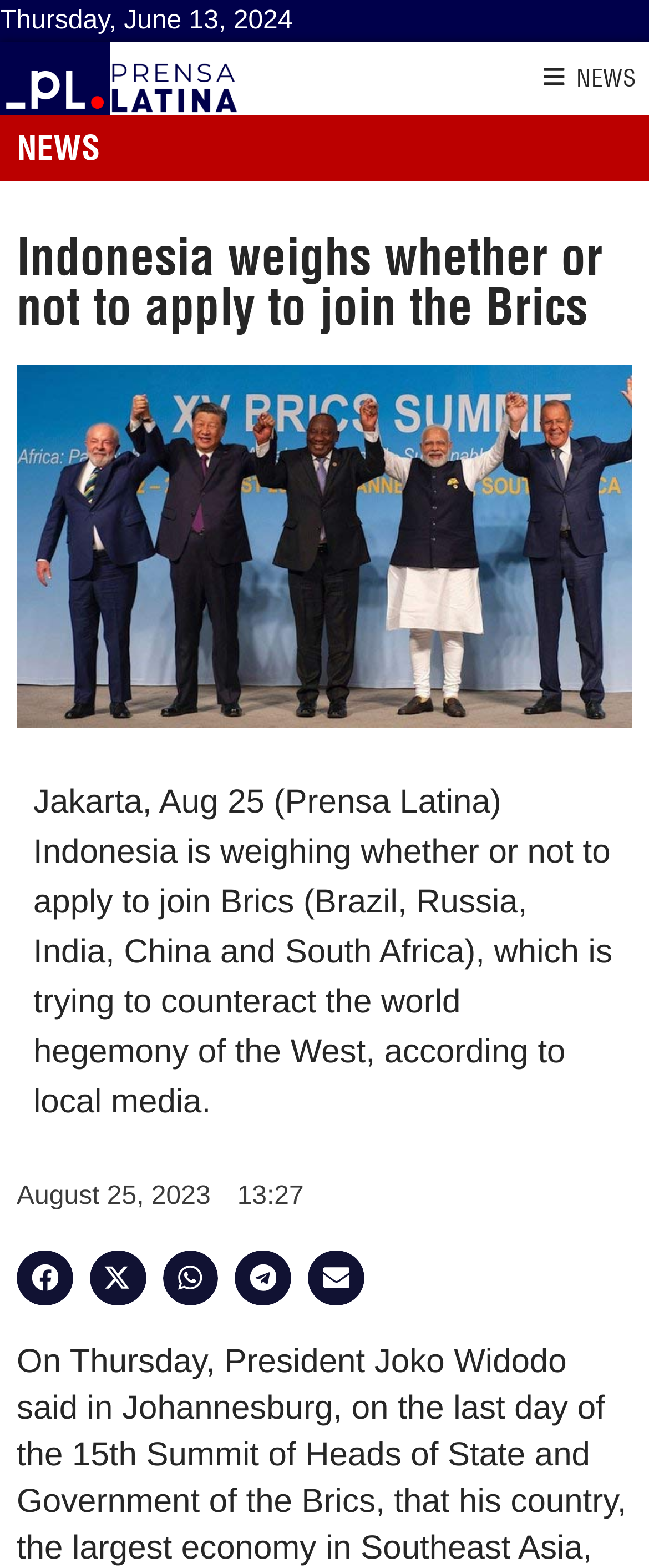What is the topic of the news article?
Your answer should be a single word or phrase derived from the screenshot.

Indonesia joining Brics